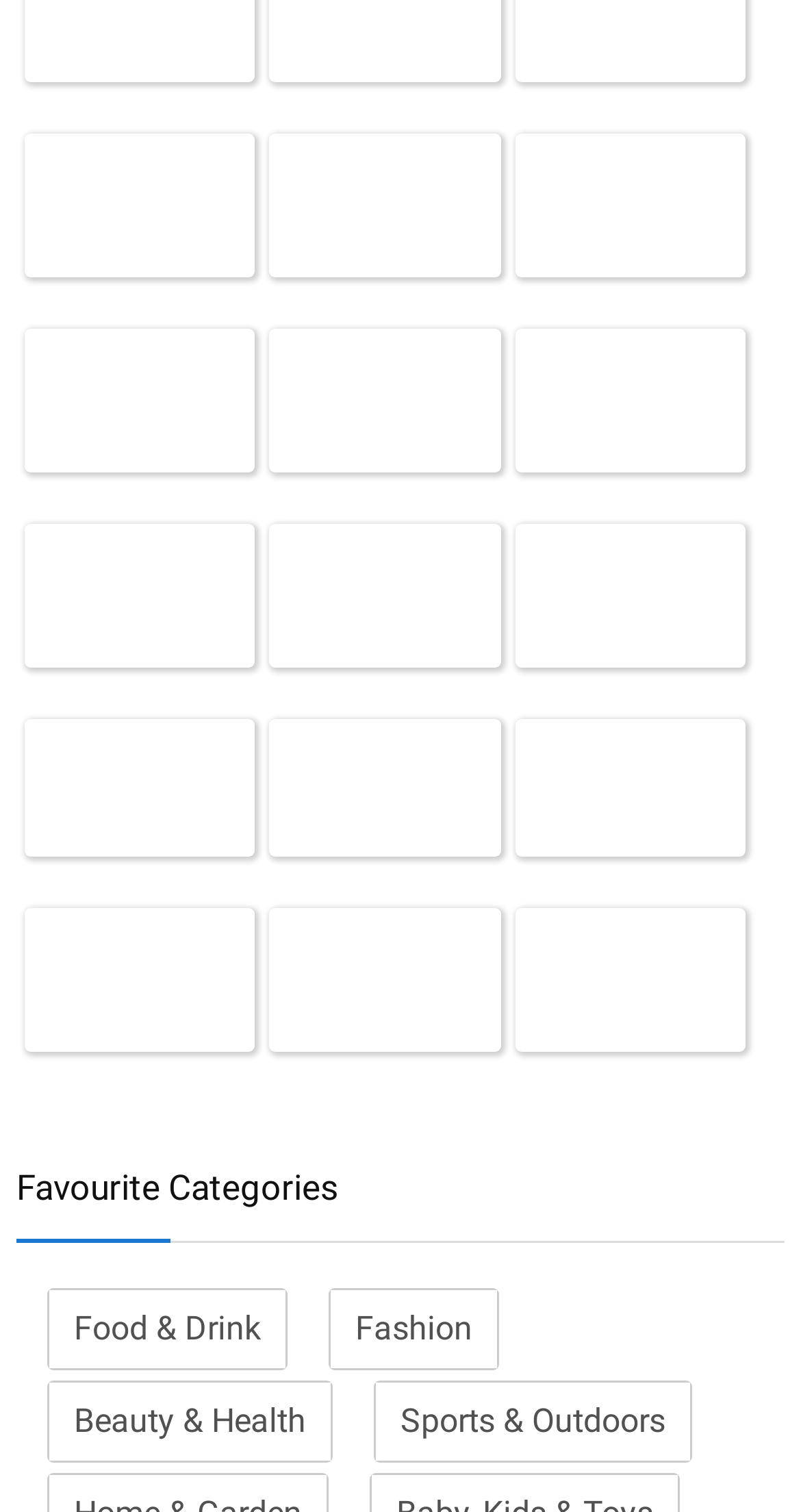How many categories are listed?
Based on the screenshot, provide a one-word or short-phrase response.

4